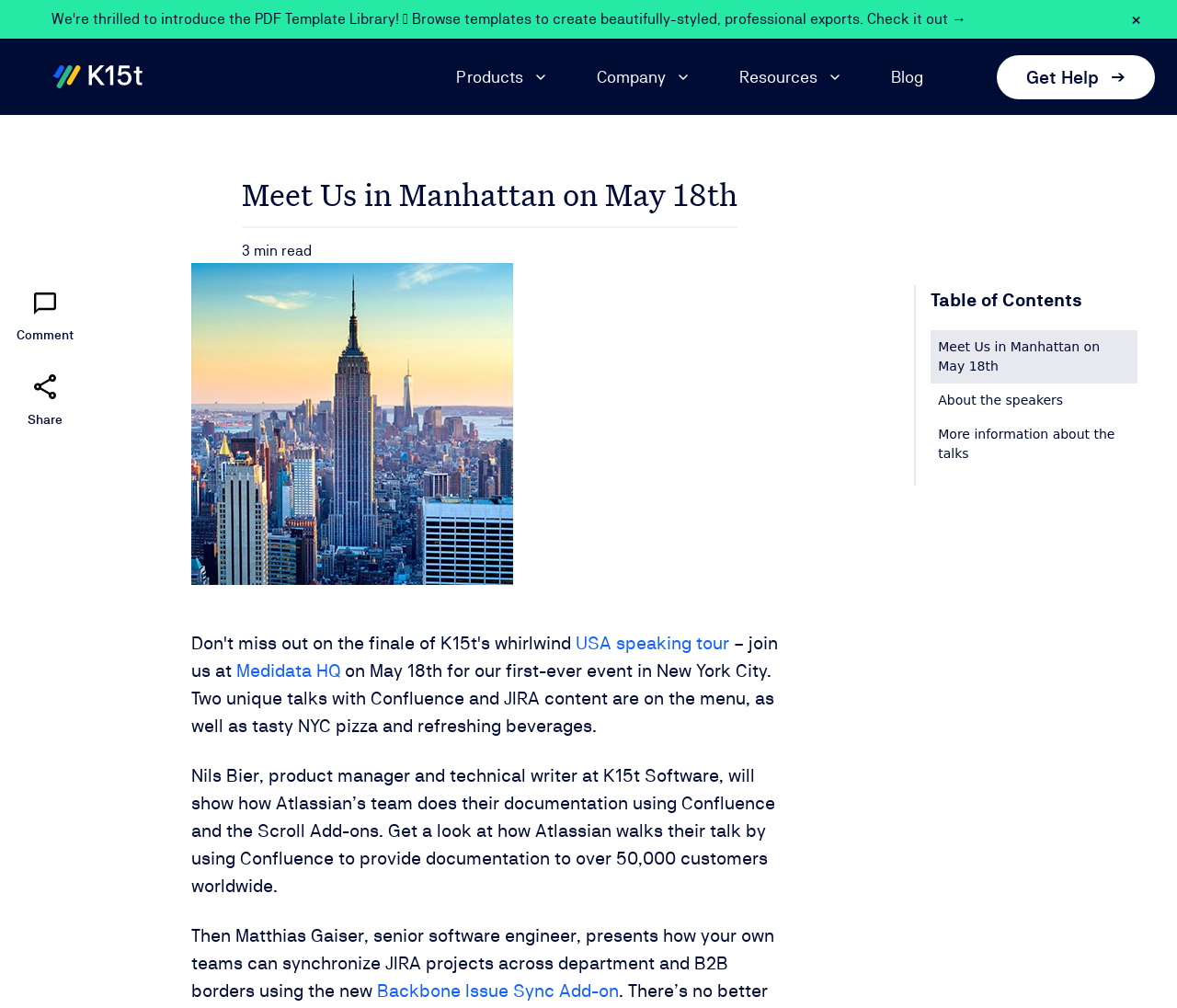Please specify the bounding box coordinates for the clickable region that will help you carry out the instruction: "Join the discussion".

[0.021, 0.29, 0.055, 0.342]